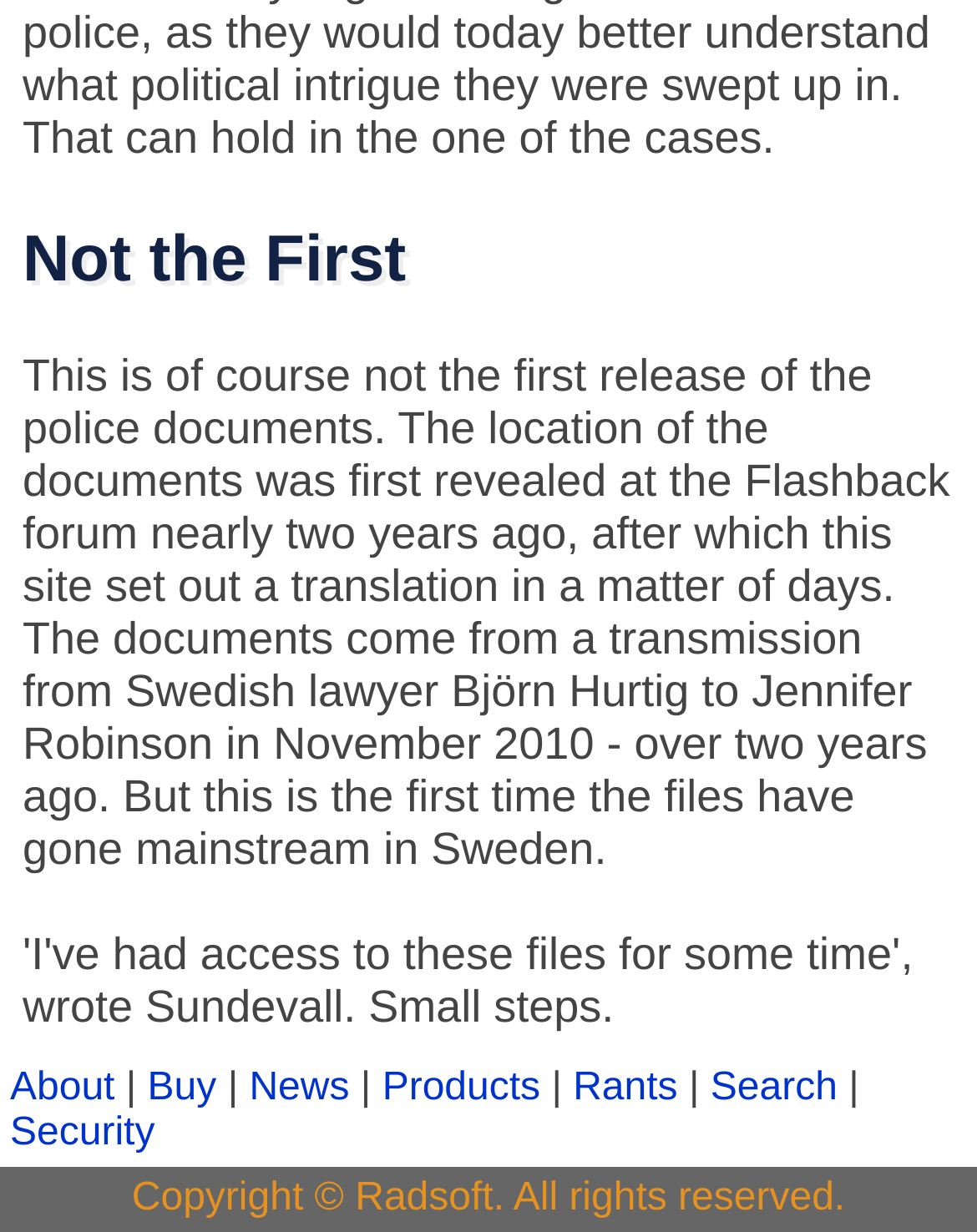Answer the question below with a single word or a brief phrase: 
What is the text above the navigation bar?

This is of course not the first release...